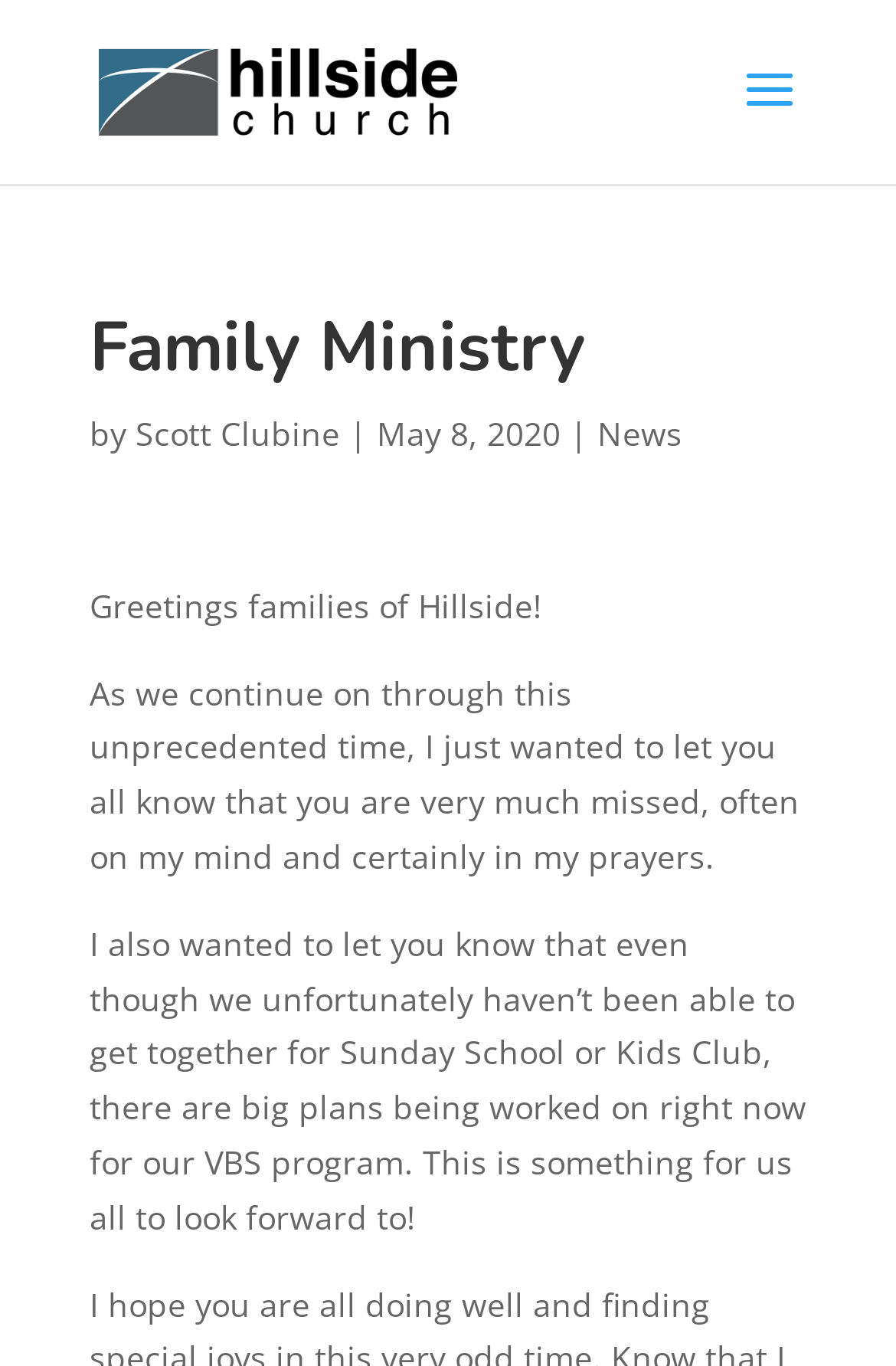Give a detailed account of the webpage, highlighting key information.

The webpage is about the Family Ministry of Hillside Church. At the top left, there is a link to Hillside Church, accompanied by an image with the same name. Below this, there is a heading that reads "Family Ministry". 

To the right of the heading, there is a section with the author's name, Scott Clubine, and the date, May 8, 2020. Next to this, there is a link to "News". 

Below the heading, there is a paragraph that starts with "Greetings families of Hillside!" and expresses the author's sentiment towards the families, mentioning that they are missed and in the author's prayers. 

Further down, there is another paragraph that discusses the plans for the VBS program, which is something to look forward to. Overall, the webpage appears to be a blog post or an article from the Family Ministry of Hillside Church, with a personal message from the author.